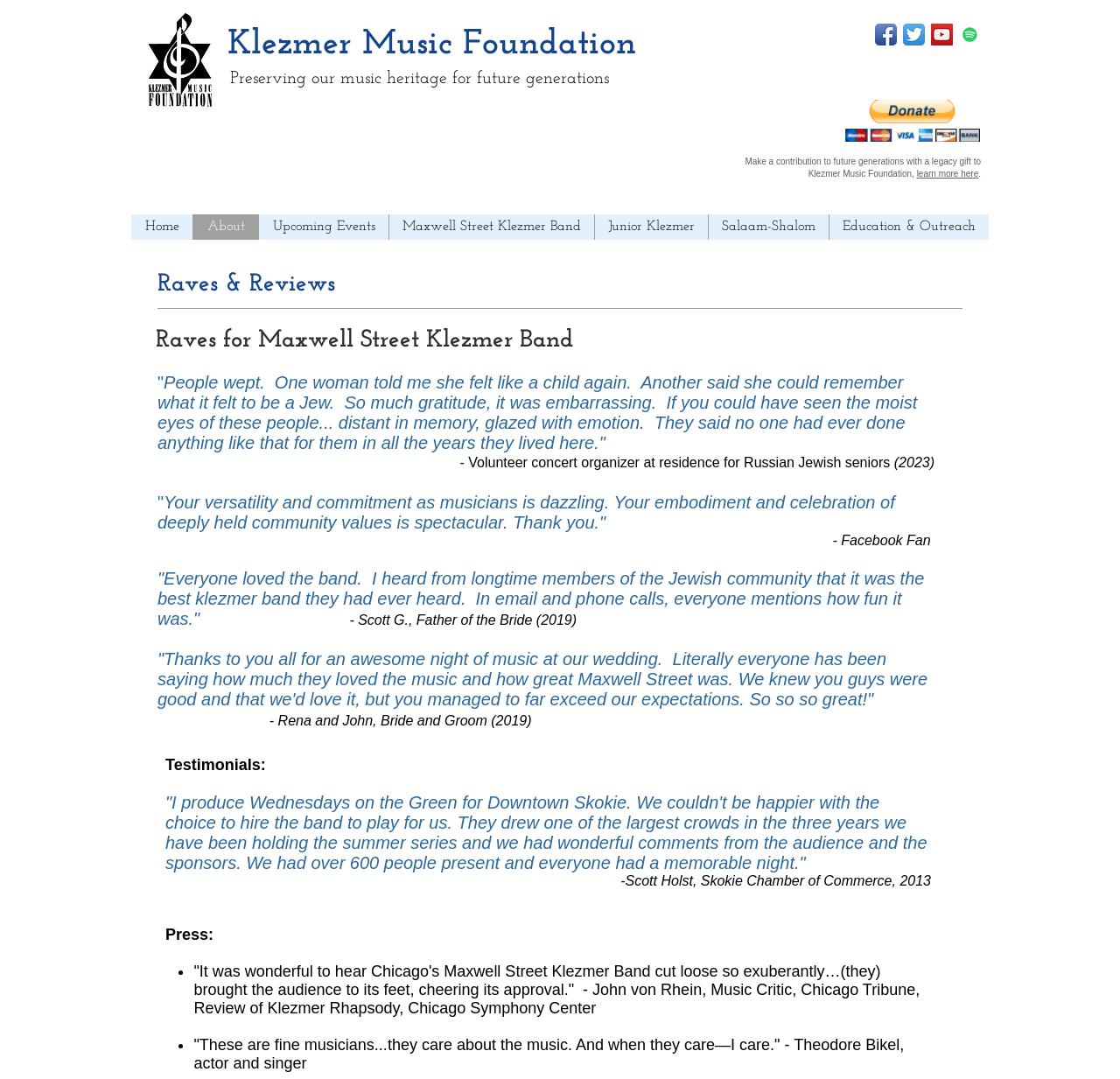Indicate the bounding box coordinates of the element that must be clicked to execute the instruction: "Click on the Facebook App Icon". The coordinates should be given as four float numbers between 0 and 1, i.e., [left, top, right, bottom].

[0.781, 0.022, 0.801, 0.042]